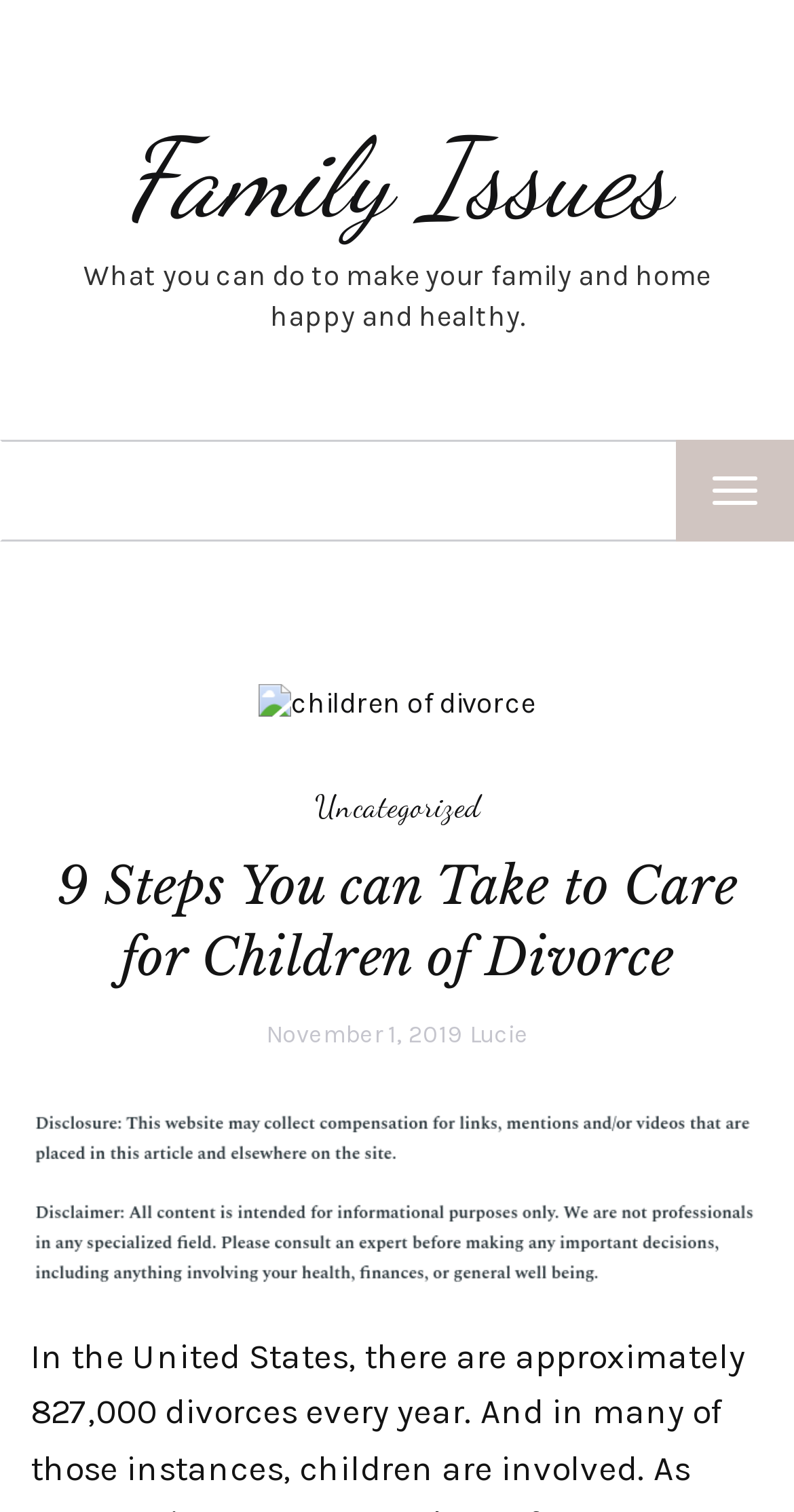When was the article published?
Based on the image, answer the question with as much detail as possible.

I determined the publication date by looking at the static text element 'November 1, 2019' which is a child of the button element 'TOGGLE NAVIGATION'. This suggests that the article was published on November 1, 2019.